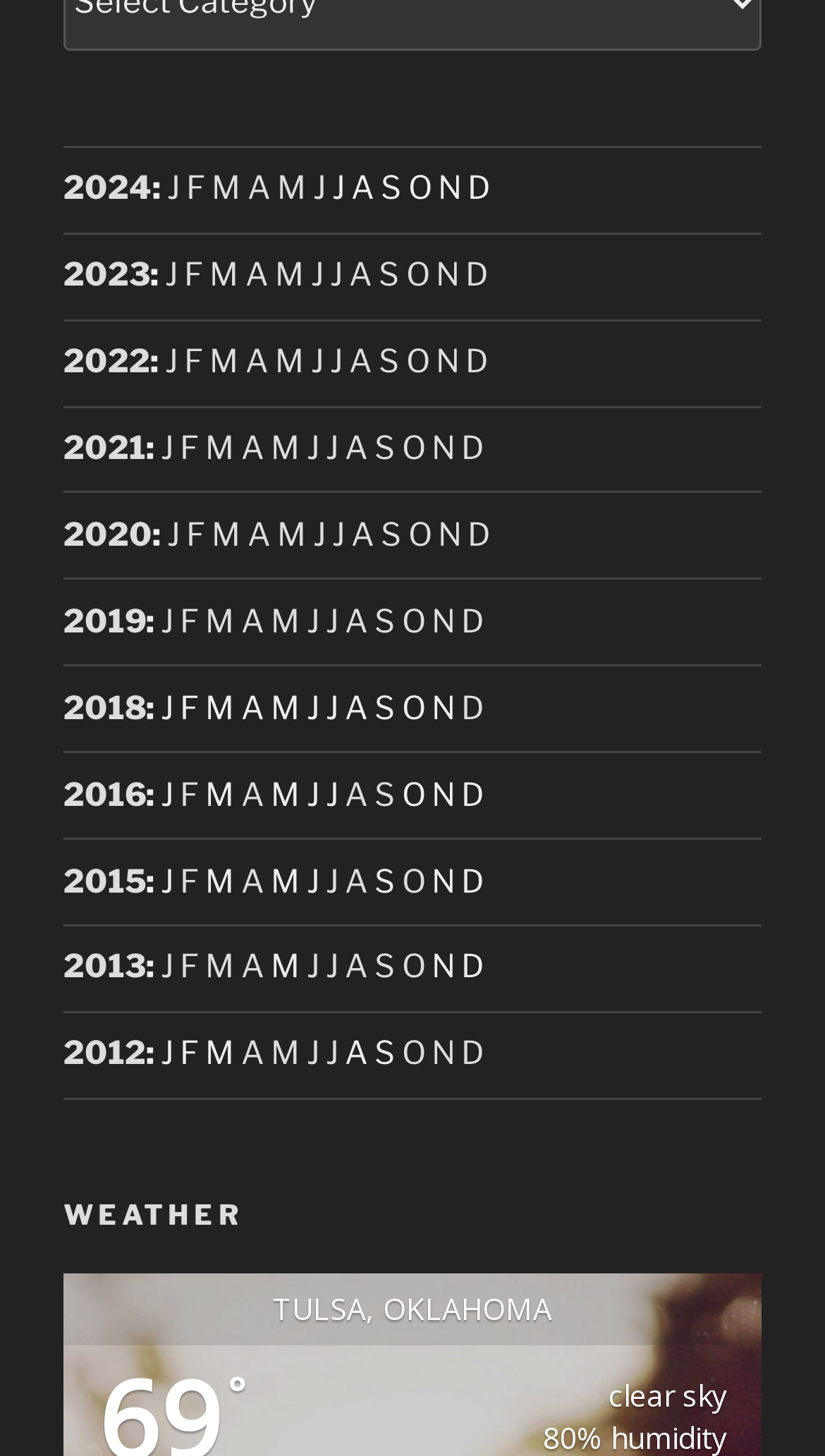Please give a one-word or short phrase response to the following question: 
What is the first month listed for 2023?

J